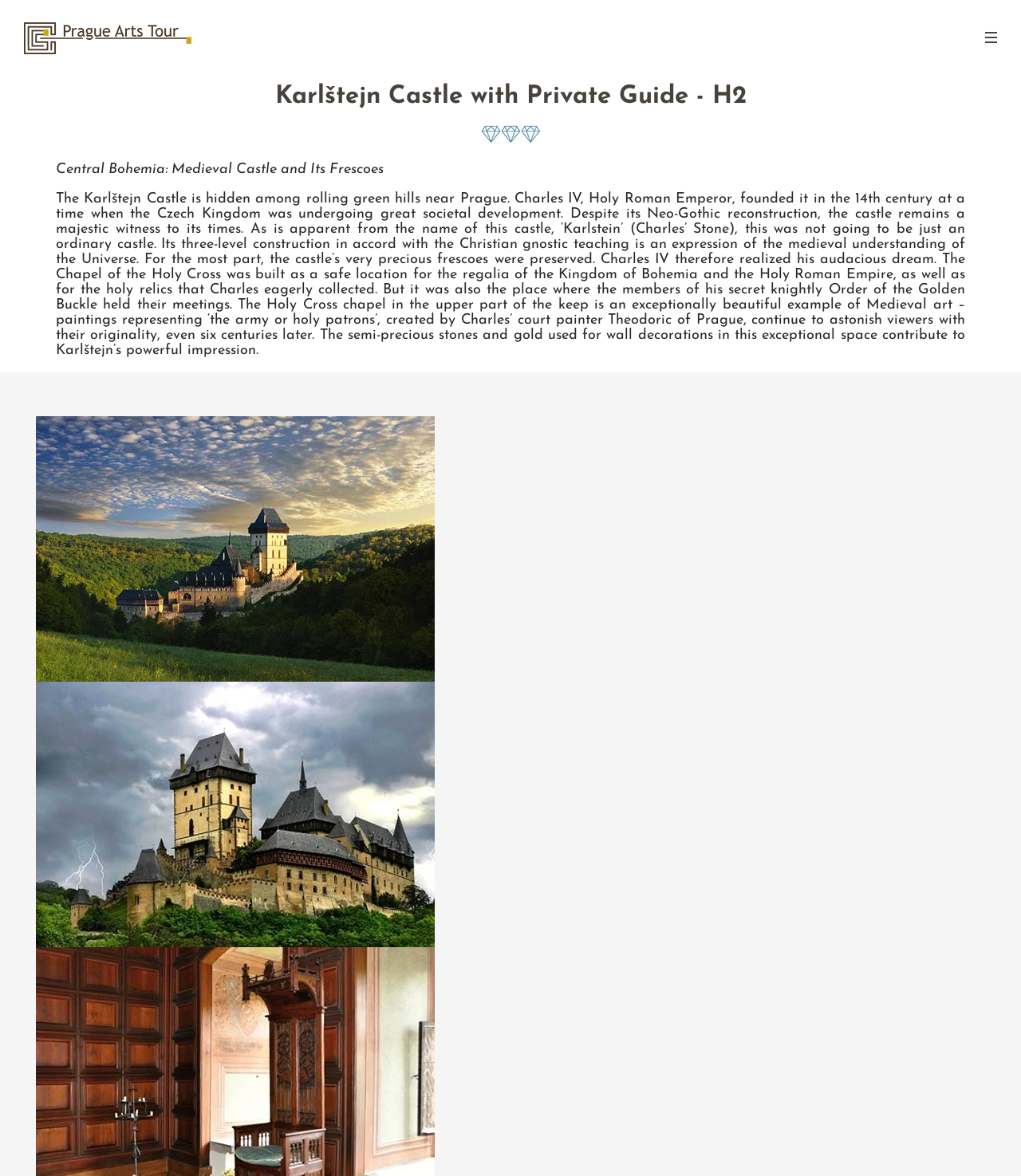Respond with a single word or short phrase to the following question: 
What is the name of the court painter?

Theodoric of Prague